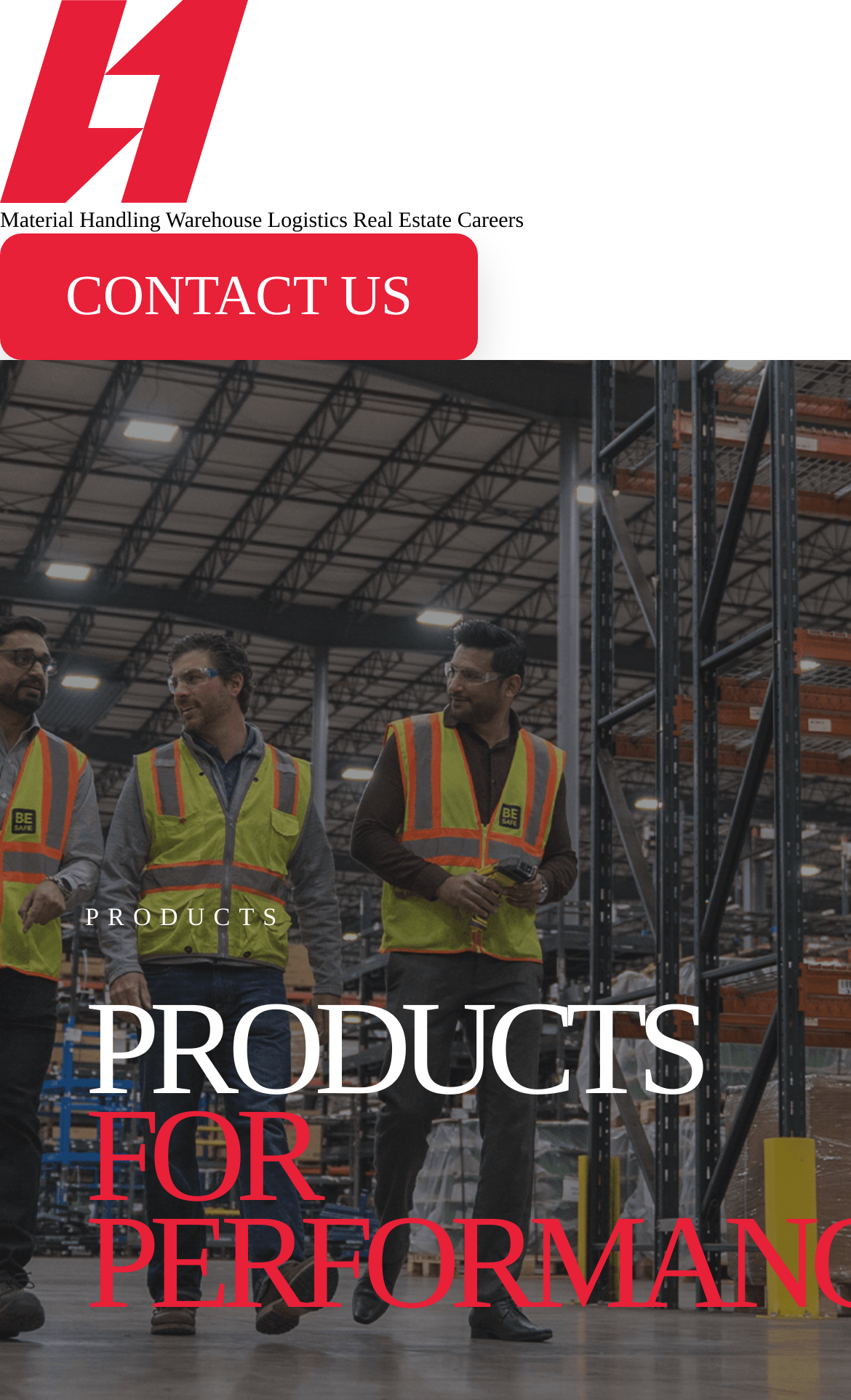Identify the bounding box for the UI element that is described as follows: "Careers".

[0.537, 0.149, 0.616, 0.166]